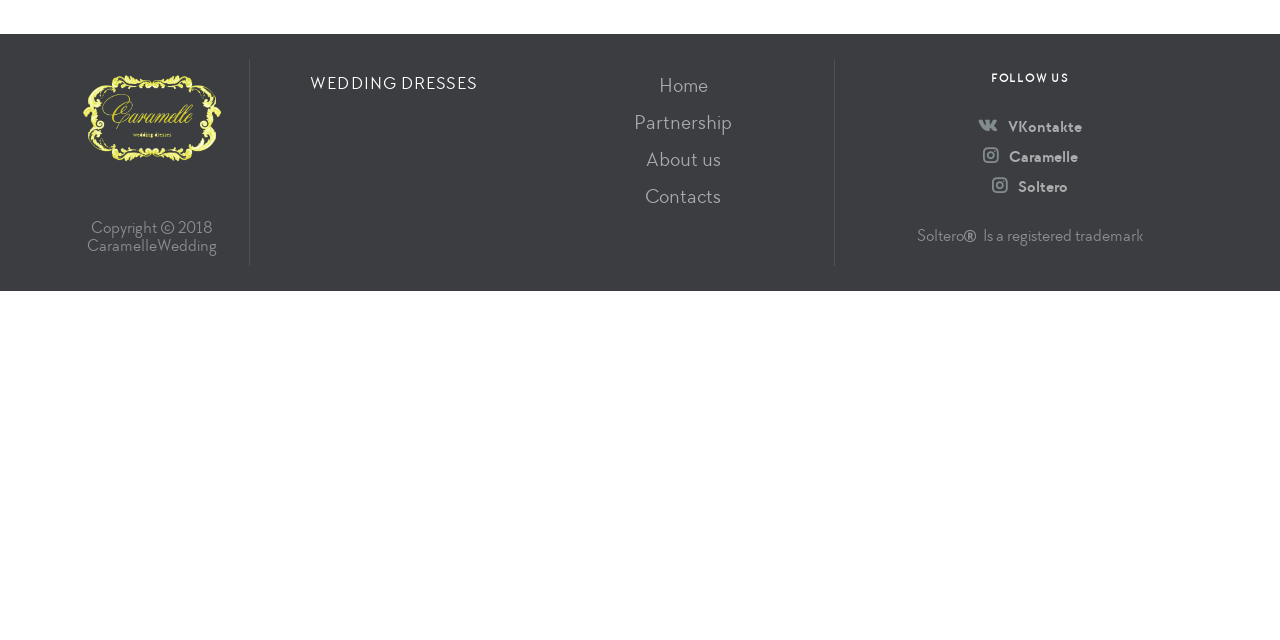Extract the bounding box for the UI element that matches this description: "Wedding dresses".

[0.242, 0.112, 0.372, 0.148]